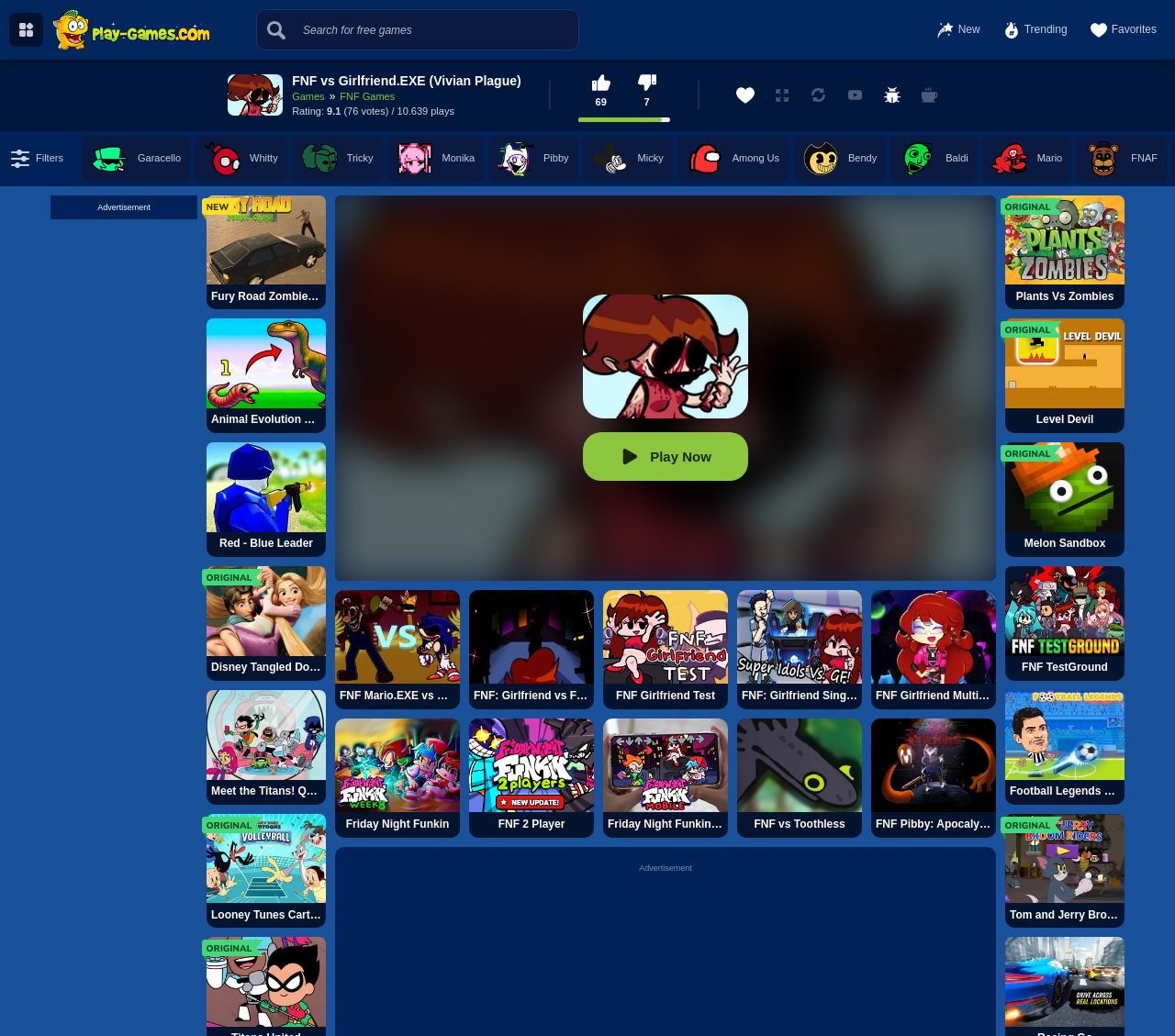Find the bounding box coordinates of the clickable area that will achieve the following instruction: "Search for free games".

[0.218, 0.009, 0.493, 0.049]